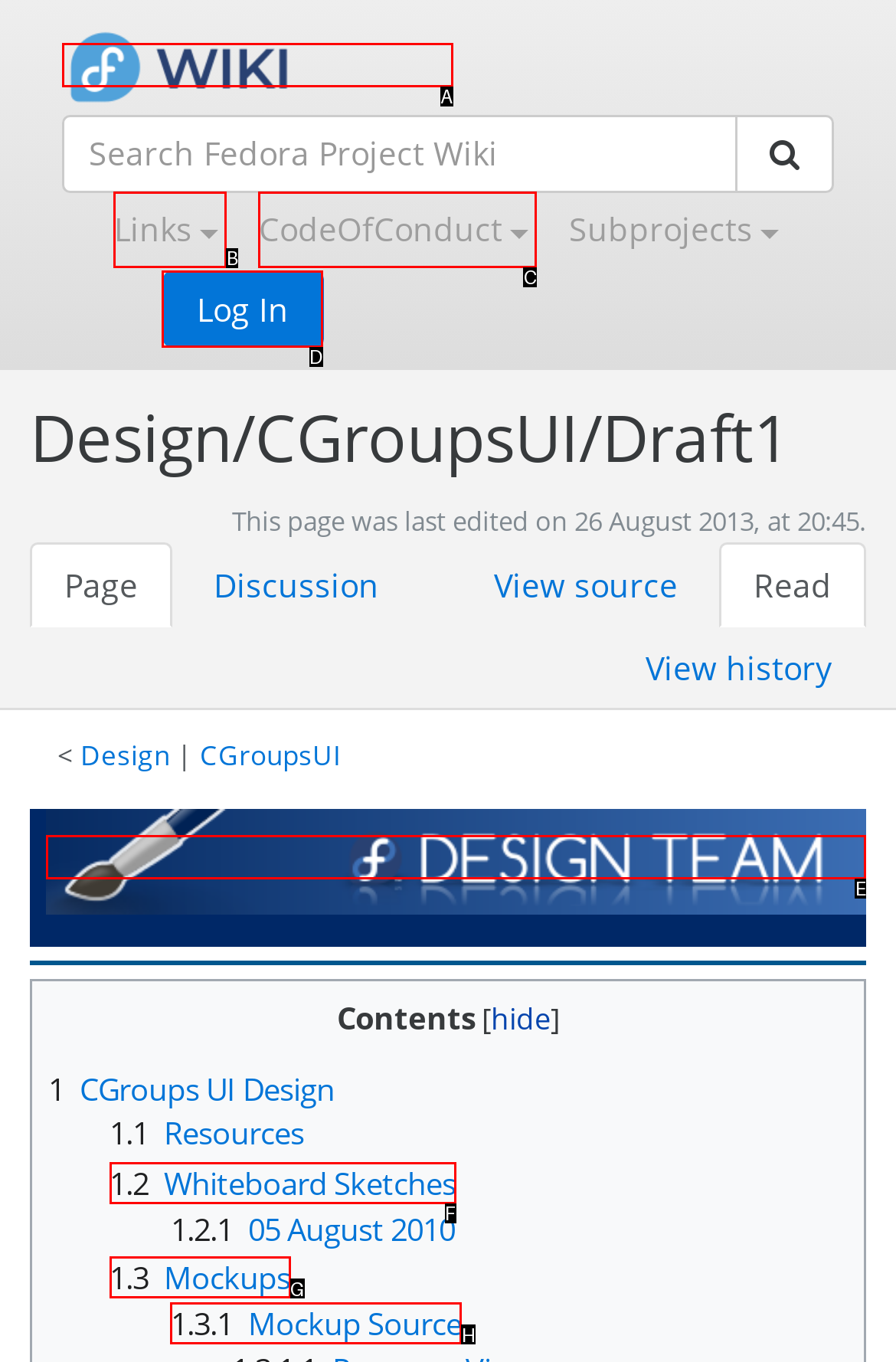From the available options, which lettered element should I click to complete this task: Log in to the Fedora Project Wiki?

D